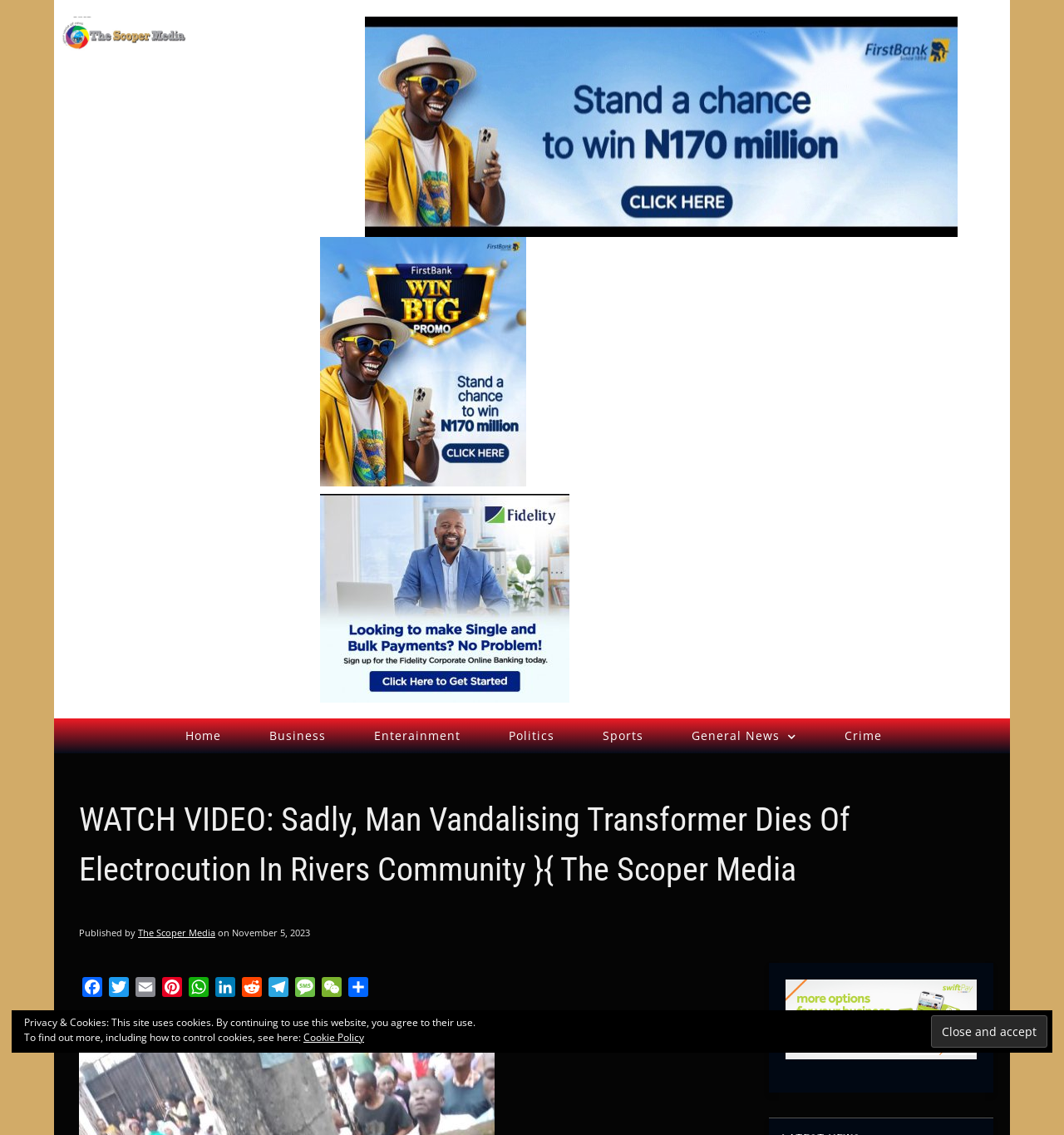How many social media sharing options are available?
Identify the answer in the screenshot and reply with a single word or phrase.

11